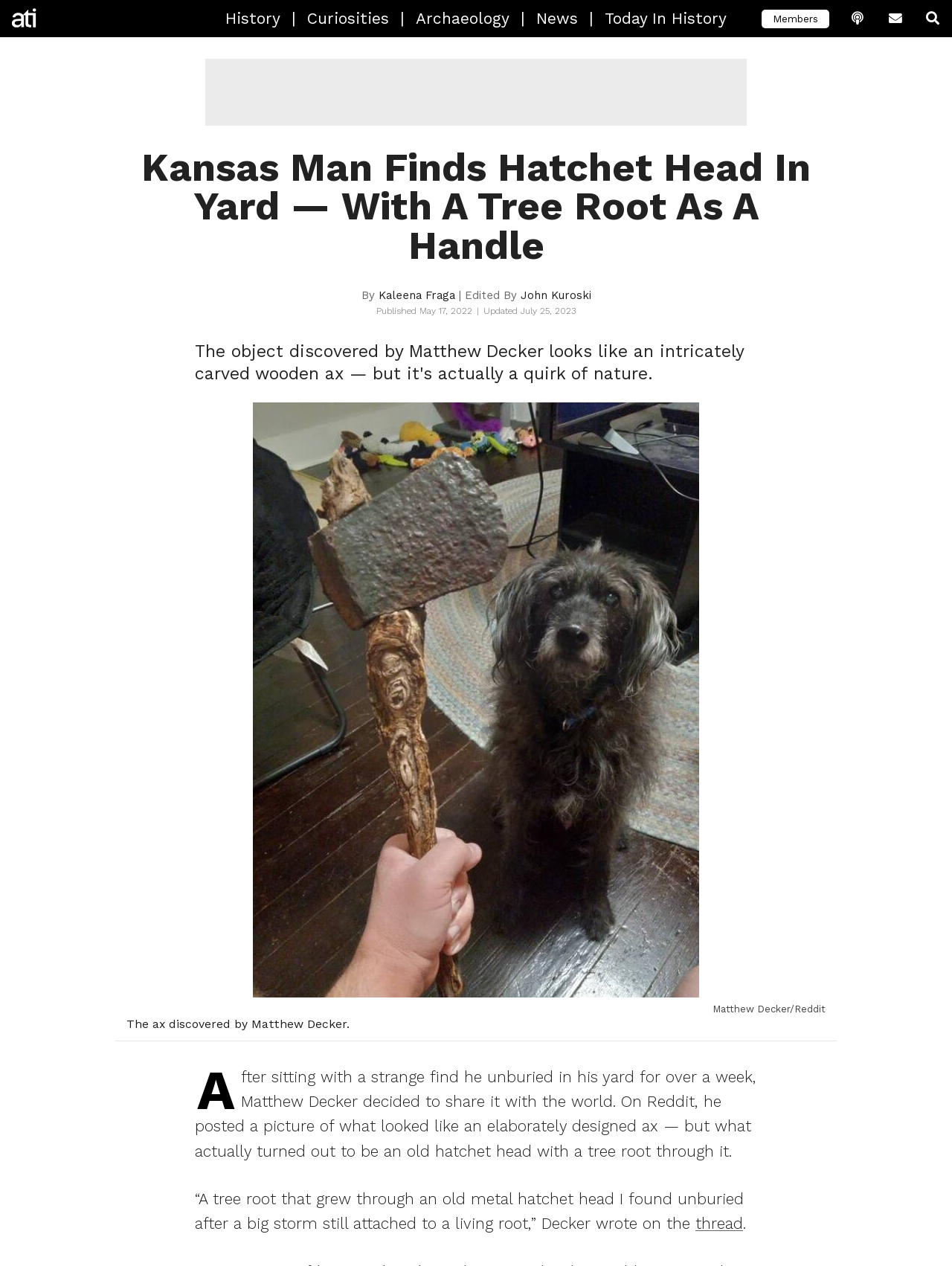Determine the bounding box coordinates of the UI element described by: "Members".

[0.788, 0.0, 0.883, 0.029]